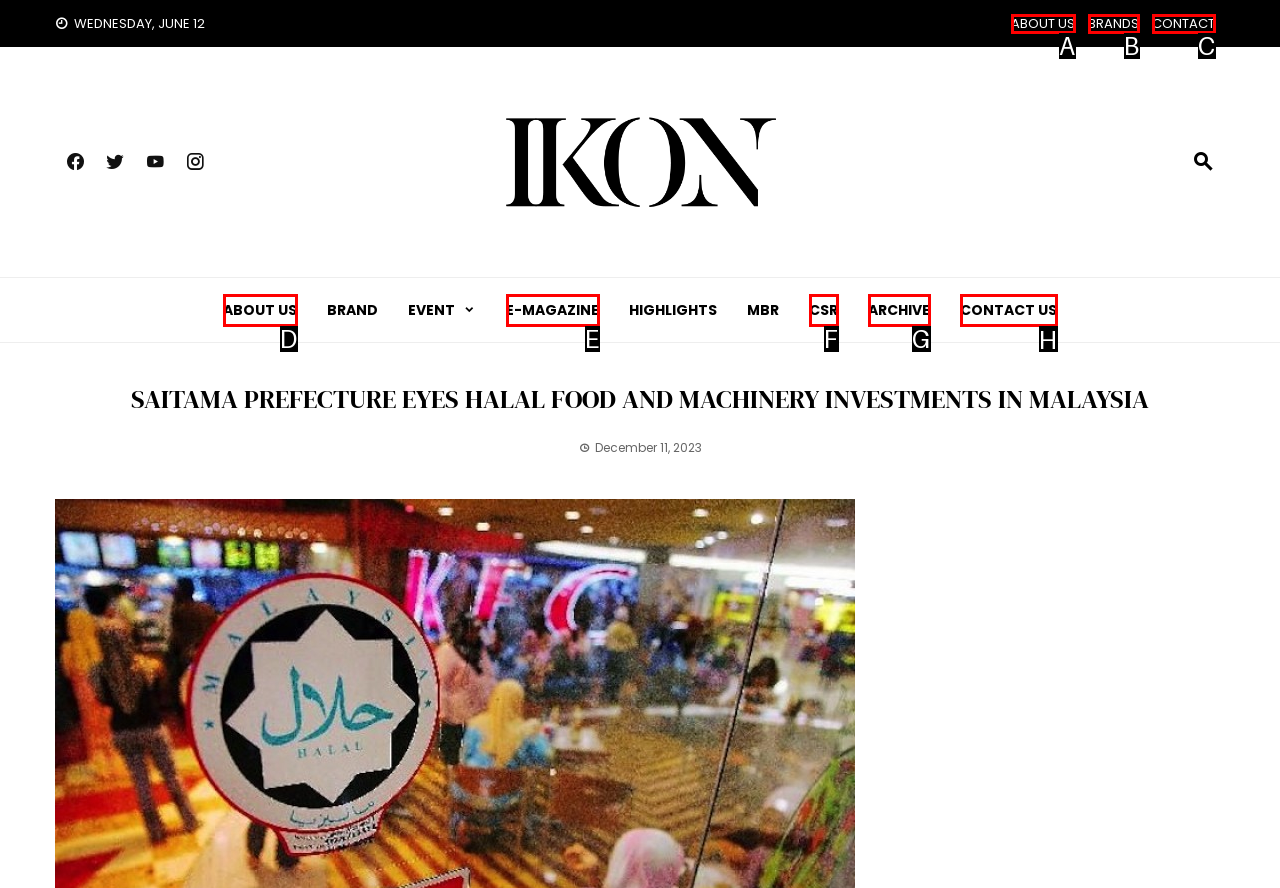Identify the correct lettered option to click in order to perform this task: Go to the News page. Respond with the letter.

None